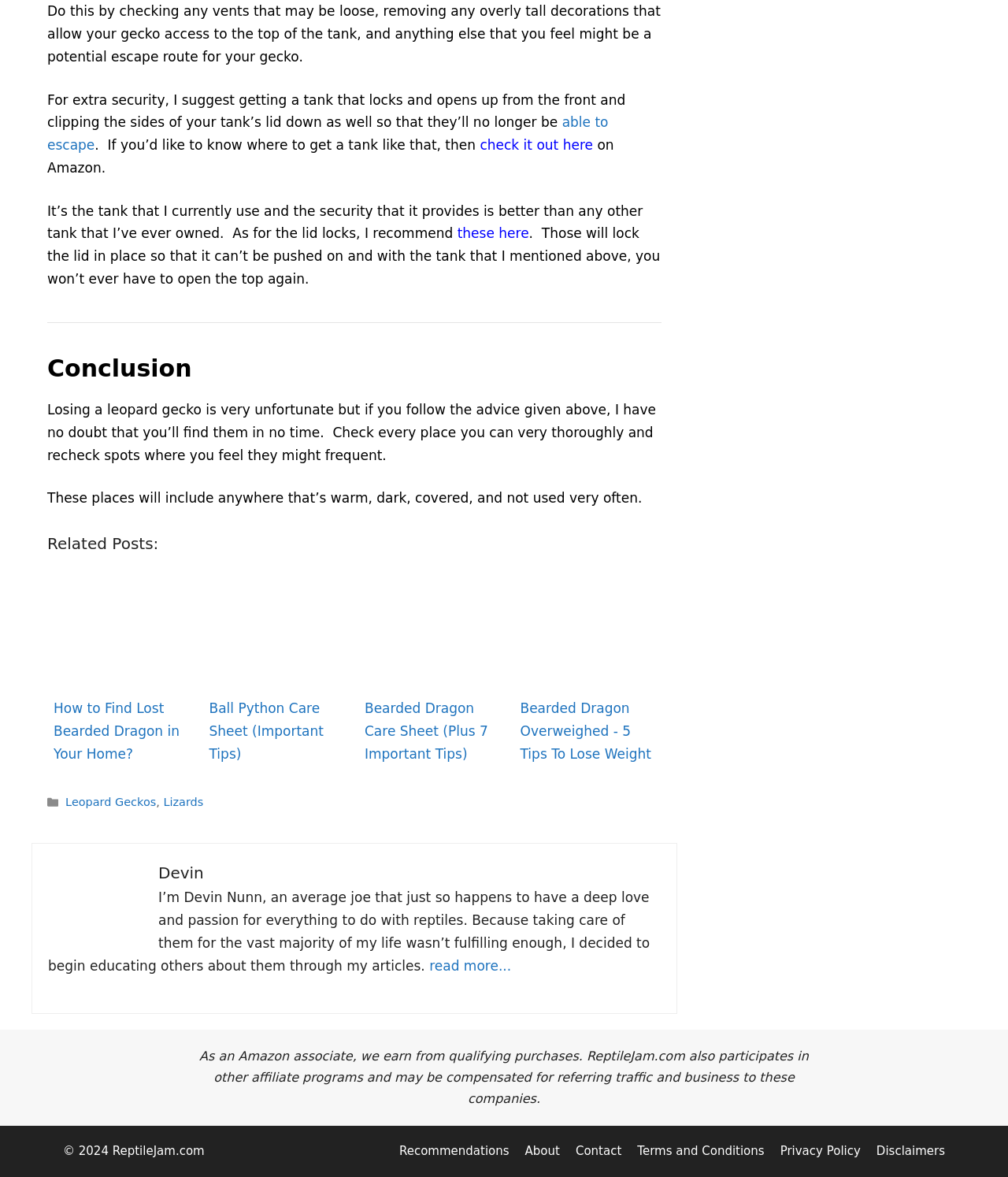Determine the bounding box coordinates for the HTML element mentioned in the following description: "able to escape". The coordinates should be a list of four floats ranging from 0 to 1, represented as [left, top, right, bottom].

[0.047, 0.097, 0.604, 0.13]